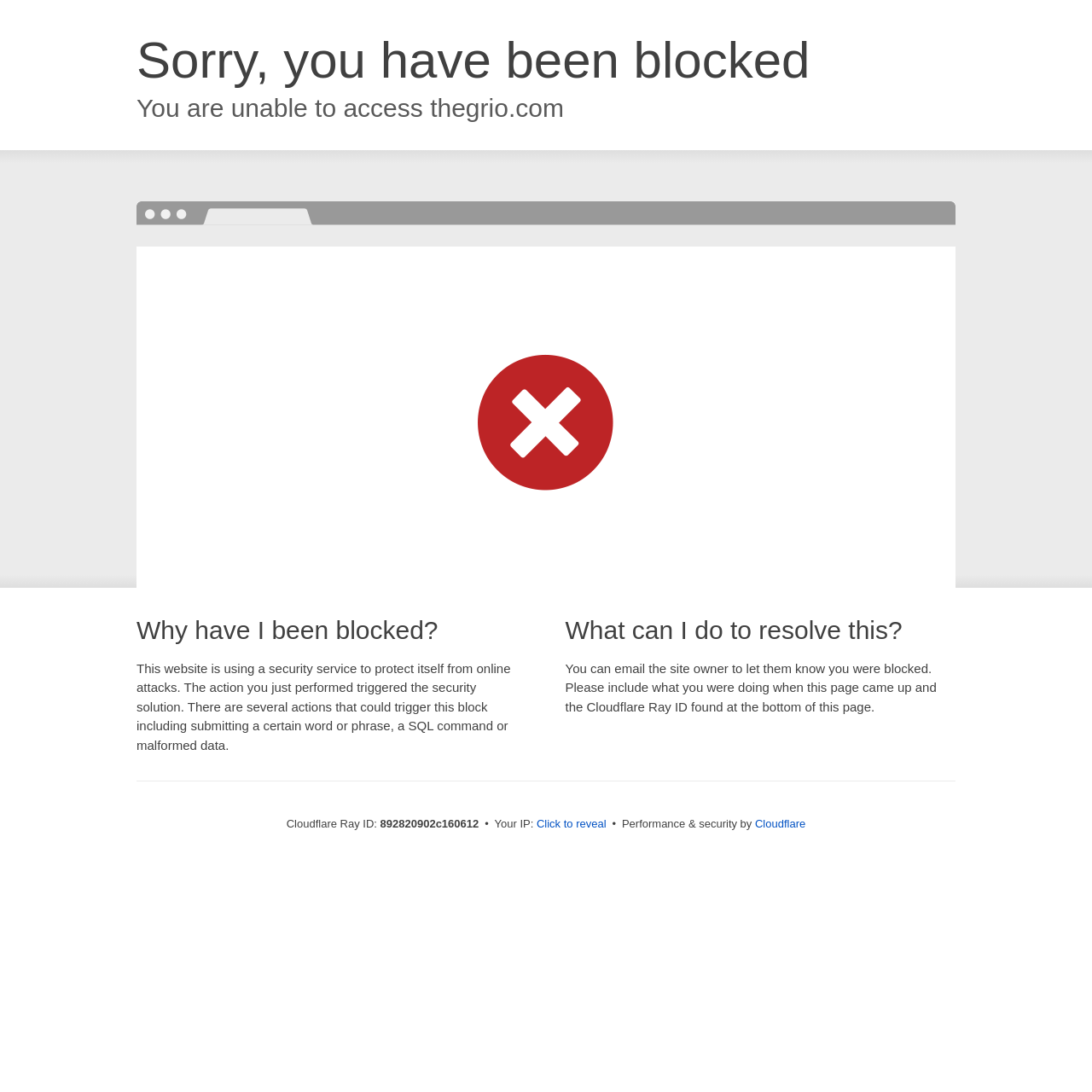Offer an in-depth caption of the entire webpage.

The webpage is a Cloudflare error page, indicating that the user's access to a website has been blocked due to a security issue. At the top of the page, there are two headings: "Sorry, you have been blocked" and "You are unable to access thegrio.com". 

Below these headings, there is a section explaining why the user has been blocked, with a heading "Why have I been blocked?" followed by a paragraph of text describing the security service and the actions that may have triggered the block.

To the right of this section, there is another section with a heading "What can I do to resolve this?" followed by a paragraph of text suggesting that the user can email the site owner to resolve the issue.

At the bottom of the page, there is a section displaying technical information, including the Cloudflare Ray ID, the user's IP address, and a button to reveal the IP address. This section also includes a link to Cloudflare, indicating that the security service is provided by Cloudflare.